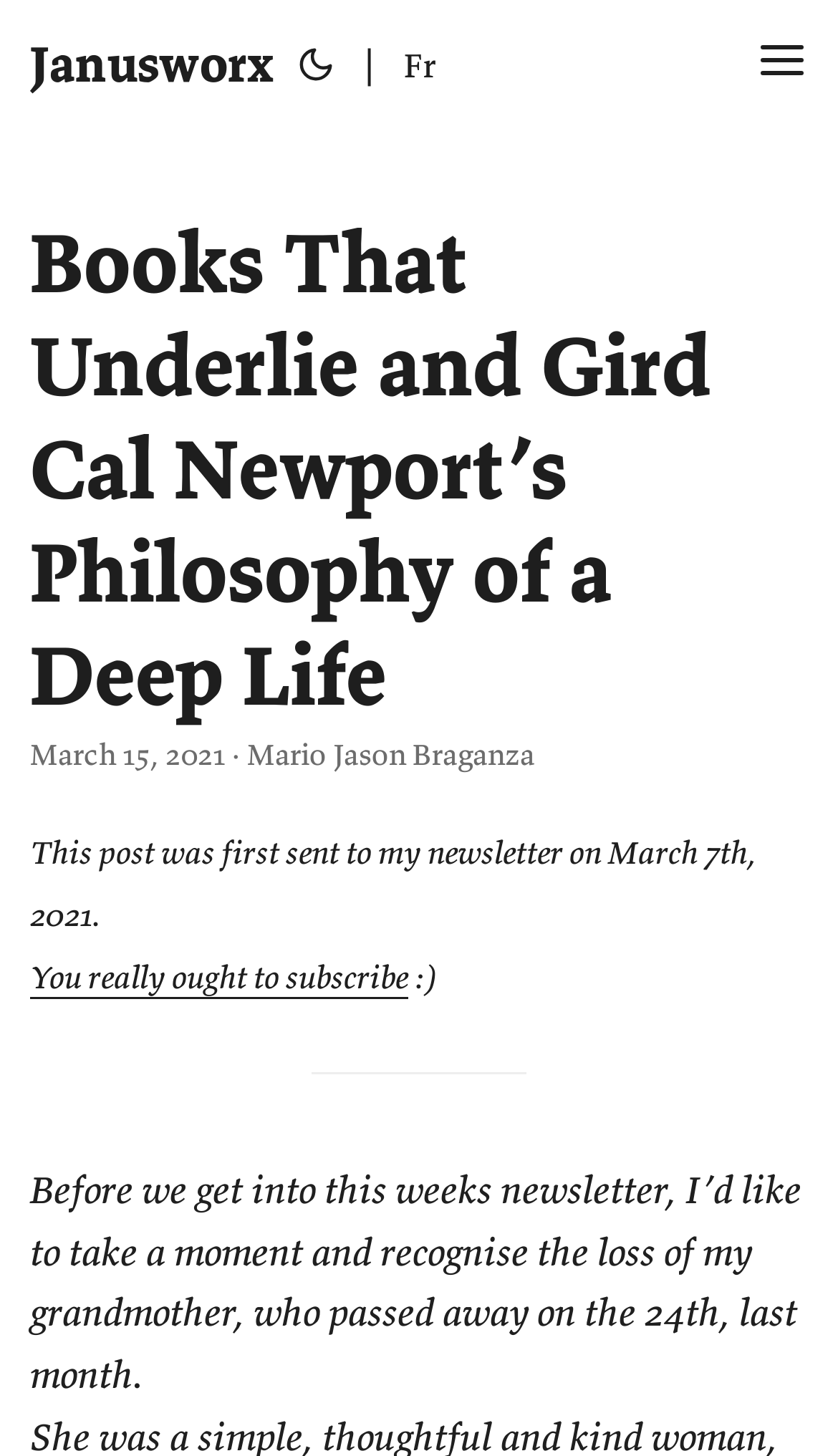Describe all the significant parts and information present on the webpage.

The webpage appears to be a blog post or article with a personal tone. At the top left, there is a link to "Janusworx" and a button with an icon, which is likely a logo or branding element. To the right of these elements, there is a separator line and a link to "French", suggesting that the content may be available in multiple languages.

Below the top navigation, there is a prominent header that reads "Books That Underlie and Gird Cal Newport’s Philosophy of a Deep Life". This header is followed by a timestamp indicating that the post was published on March 15, 2021, and the author's name, Mario Jason Braganza.

The main content of the post begins with a brief note stating that the post was first sent to the author's newsletter on March 7th, 2021, and includes a link to subscribe to the newsletter. The text then shifts to a personal message, where the author takes a moment to acknowledge the loss of their grandmother, who passed away last month.

Throughout the page, there are several UI elements, including links, buttons, and images, which are strategically placed to guide the reader's attention. The overall layout is well-organized, making it easy to follow the content.